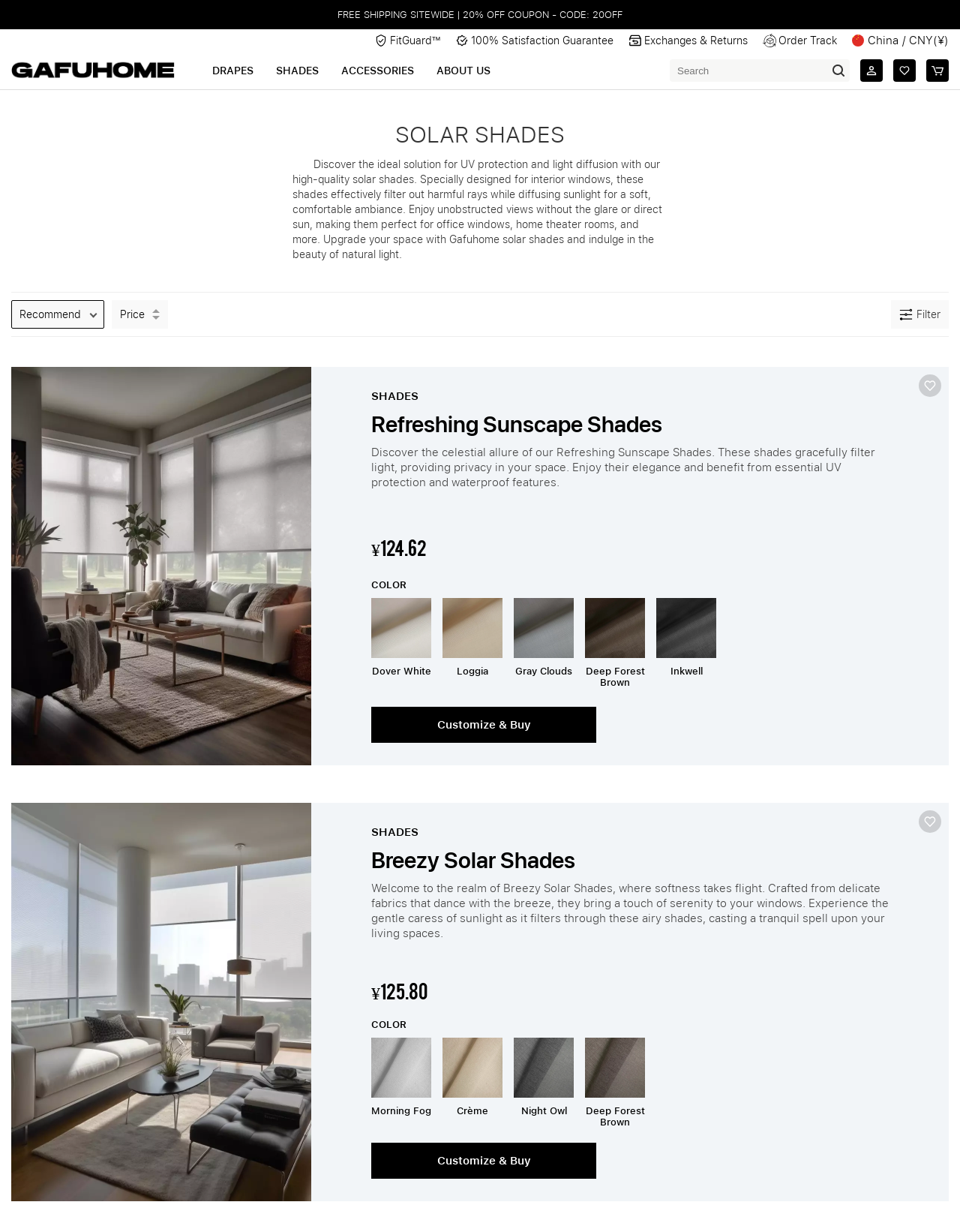Use one word or a short phrase to answer the question provided: 
What is the website's shipping policy?

Free shipping sitewide